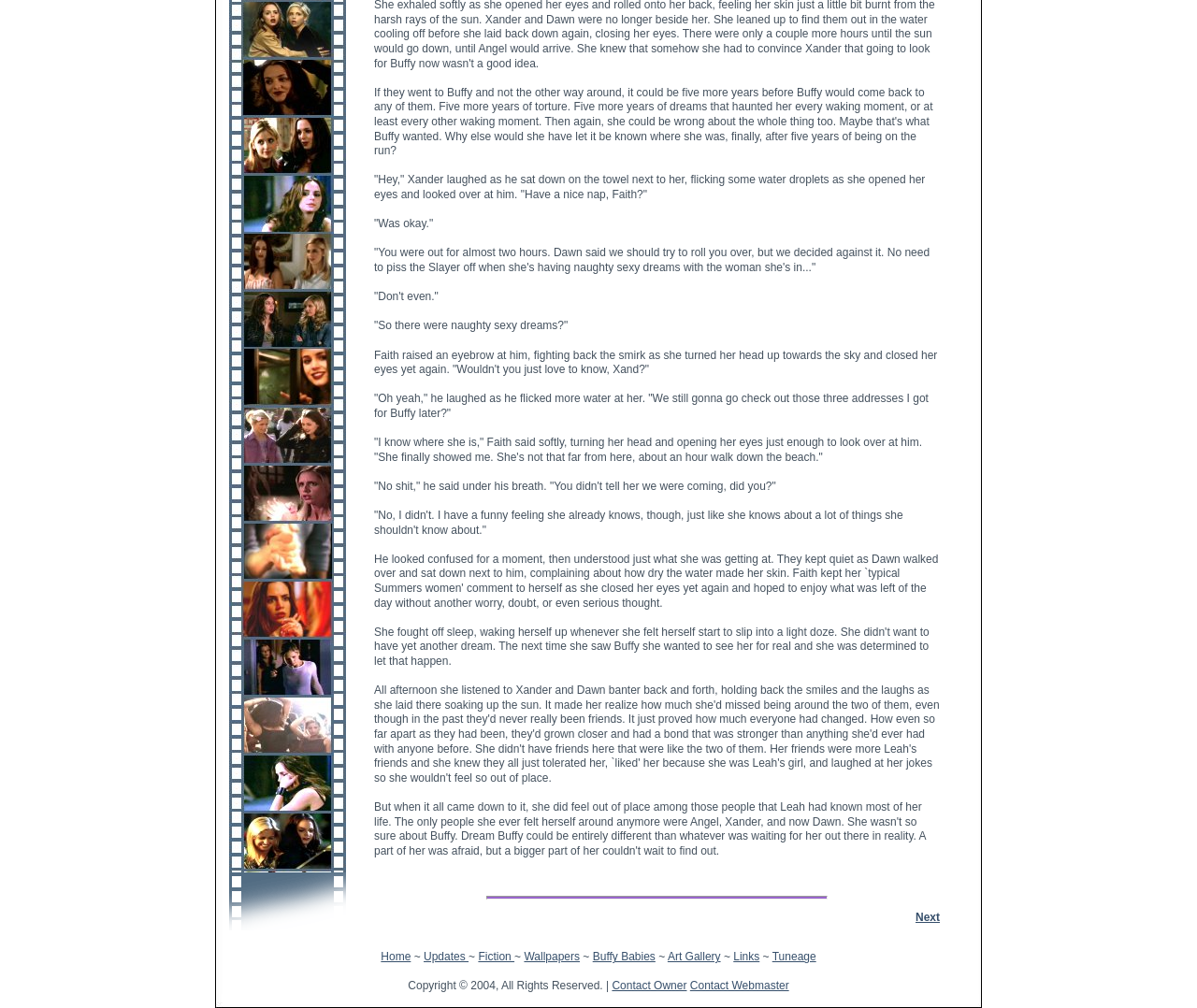Locate the bounding box coordinates of the clickable element to fulfill the following instruction: "View the 'Fiction' section". Provide the coordinates as four float numbers between 0 and 1 in the format [left, top, right, bottom].

[0.4, 0.943, 0.43, 0.956]